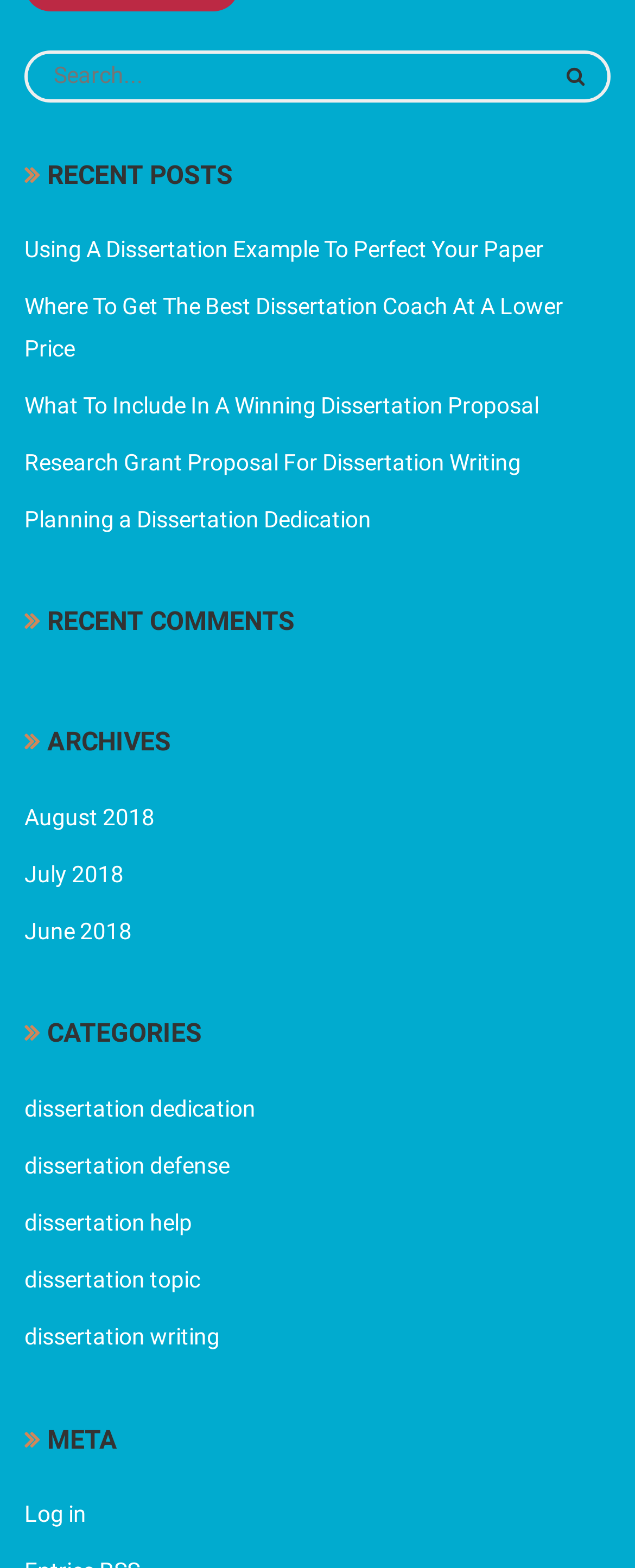Determine the bounding box coordinates for the area that should be clicked to carry out the following instruction: "Read the recent post about dissertation proposal".

[0.038, 0.25, 0.849, 0.267]